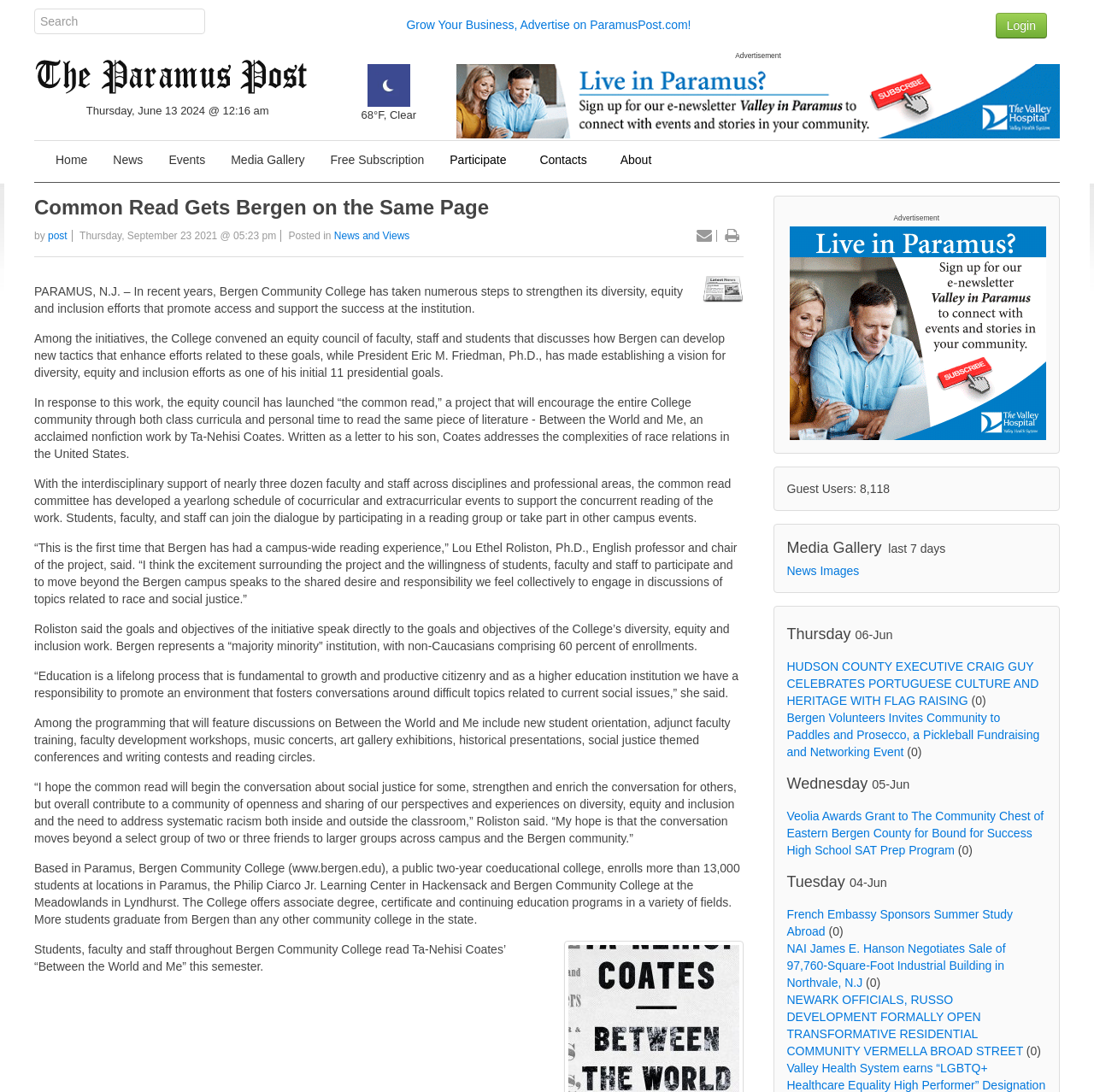Give a detailed explanation of the elements present on the webpage.

This webpage is an article from the Paramus Post, a local news website. At the top of the page, there is a search box and a link to advertise on the website. To the right of these elements, there is a login button and a link to the Paramus Post homepage, accompanied by the website's logo. Below this, the current date and time are displayed, along with a link to the weather forecast.

The main content of the page is an article titled "Common Read Gets Bergen on the Same Page." The article discusses Bergen Community College's efforts to promote diversity, equity, and inclusion, including the launch of a "common read" project, where the entire college community is encouraged to read the same book, "Between the World and Me" by Ta-Nehisi Coates. The article quotes Lou Ethel Roliston, Ph.D., an English professor and chair of the project, and describes the various events and discussions that will take place as part of the project.

The article is divided into several paragraphs, with headings and subheadings breaking up the text. There are no images within the article itself, but there are several advertisements and links to other articles on the website scattered throughout the page. At the bottom of the page, there are links to other news articles, organized by date, with the most recent articles at the top.

To the right of the article, there are several advertisements, including a large banner ad and several smaller ads. There is also a section displaying the number of guest users and a link to the media gallery.